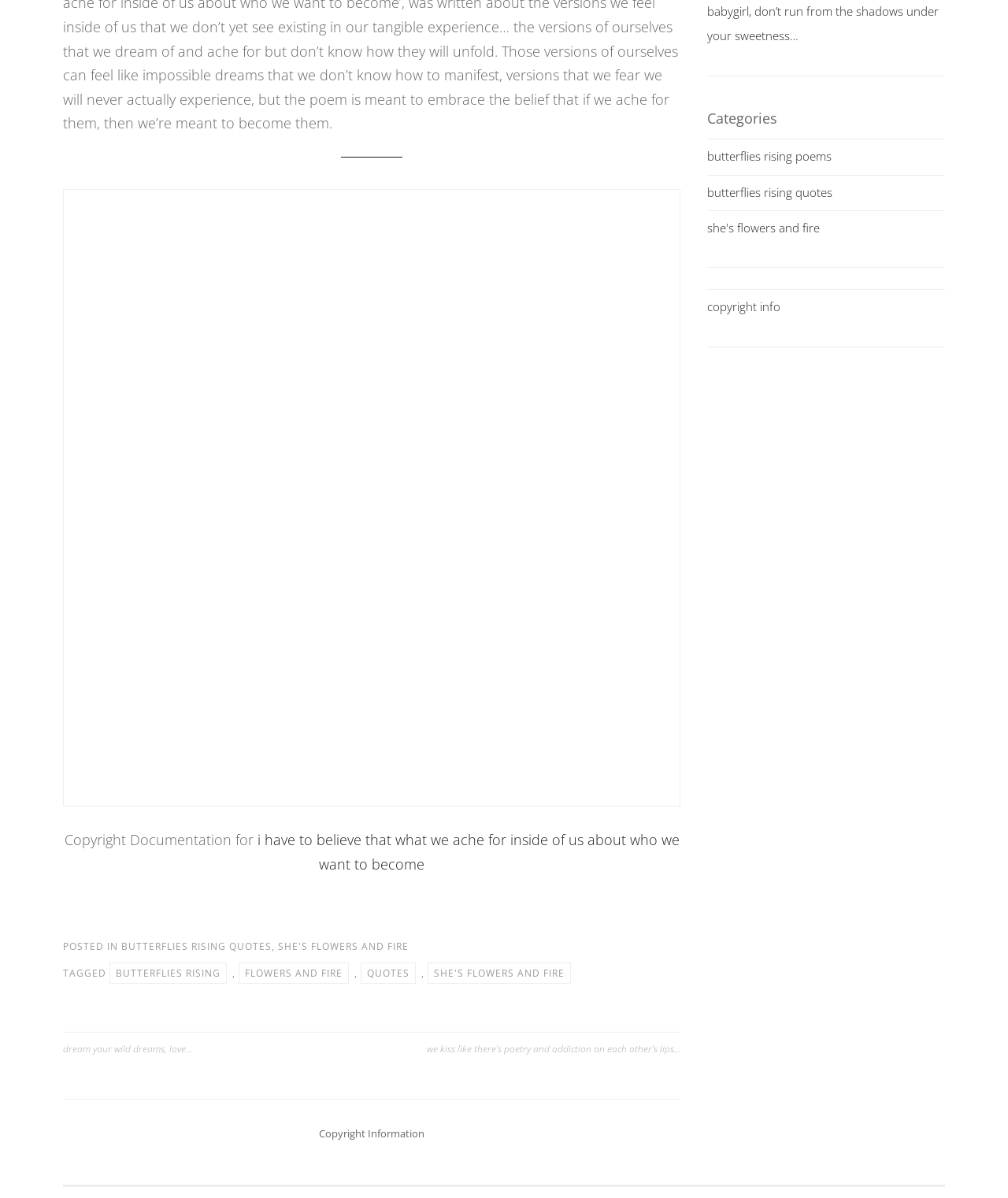Please identify the bounding box coordinates of the element's region that I should click in order to complete the following instruction: "Schedule an appointment". The bounding box coordinates consist of four float numbers between 0 and 1, i.e., [left, top, right, bottom].

None